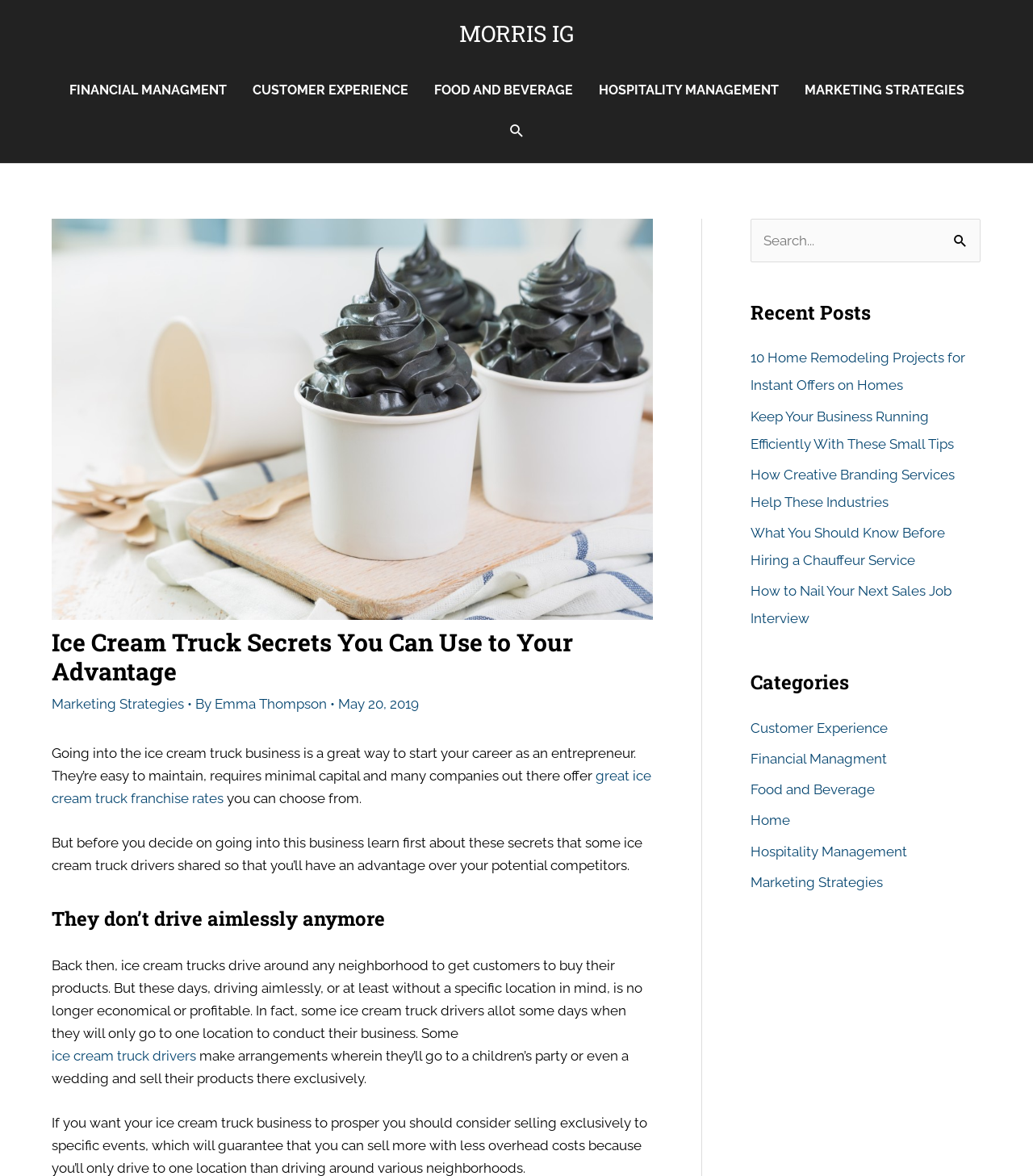Kindly determine the bounding box coordinates of the area that needs to be clicked to fulfill this instruction: "Search for something".

[0.727, 0.186, 0.949, 0.223]